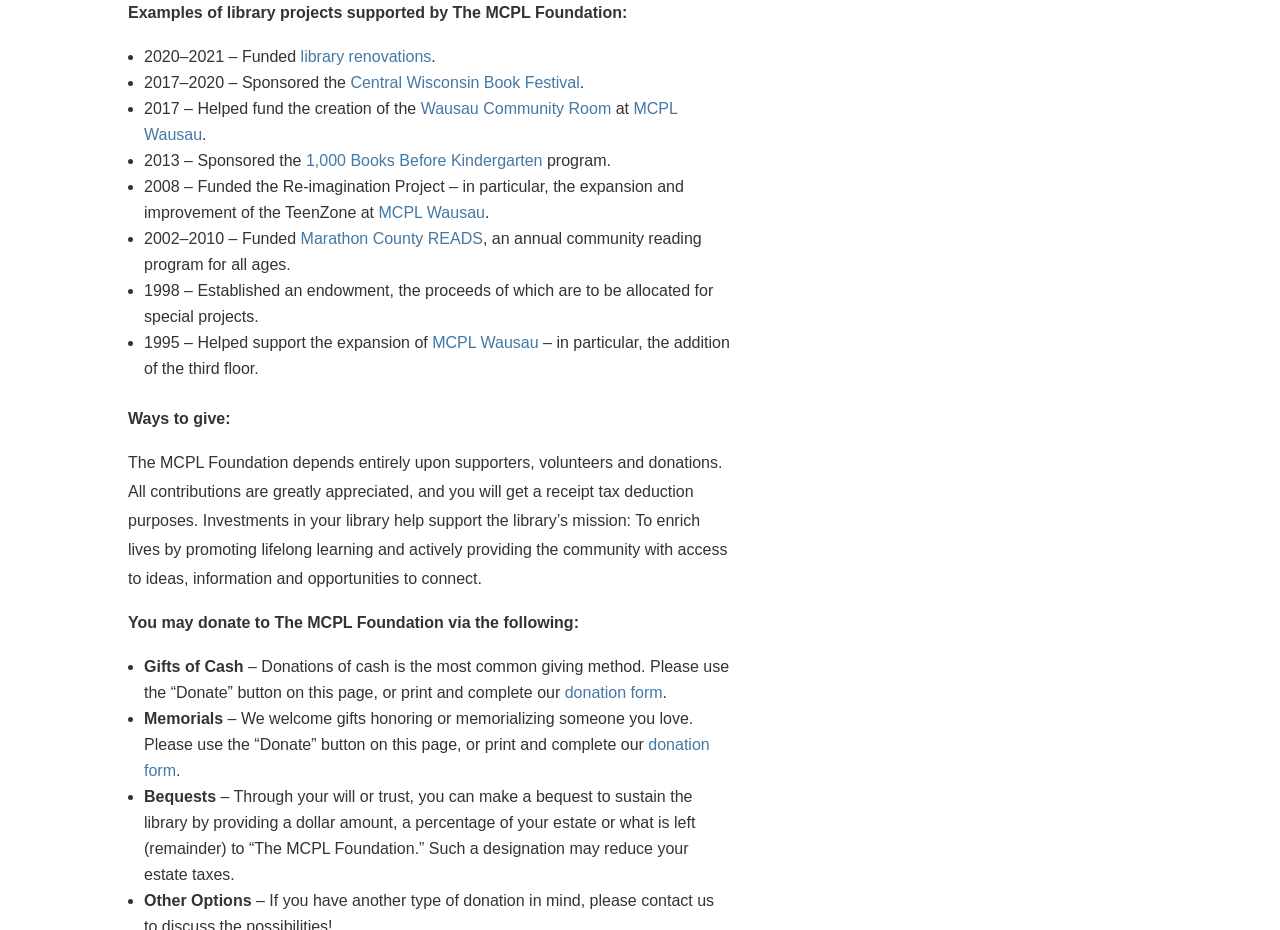Please answer the following question using a single word or phrase: 
What is the Re-imagination Project?

A project funded by The MCPL Foundation